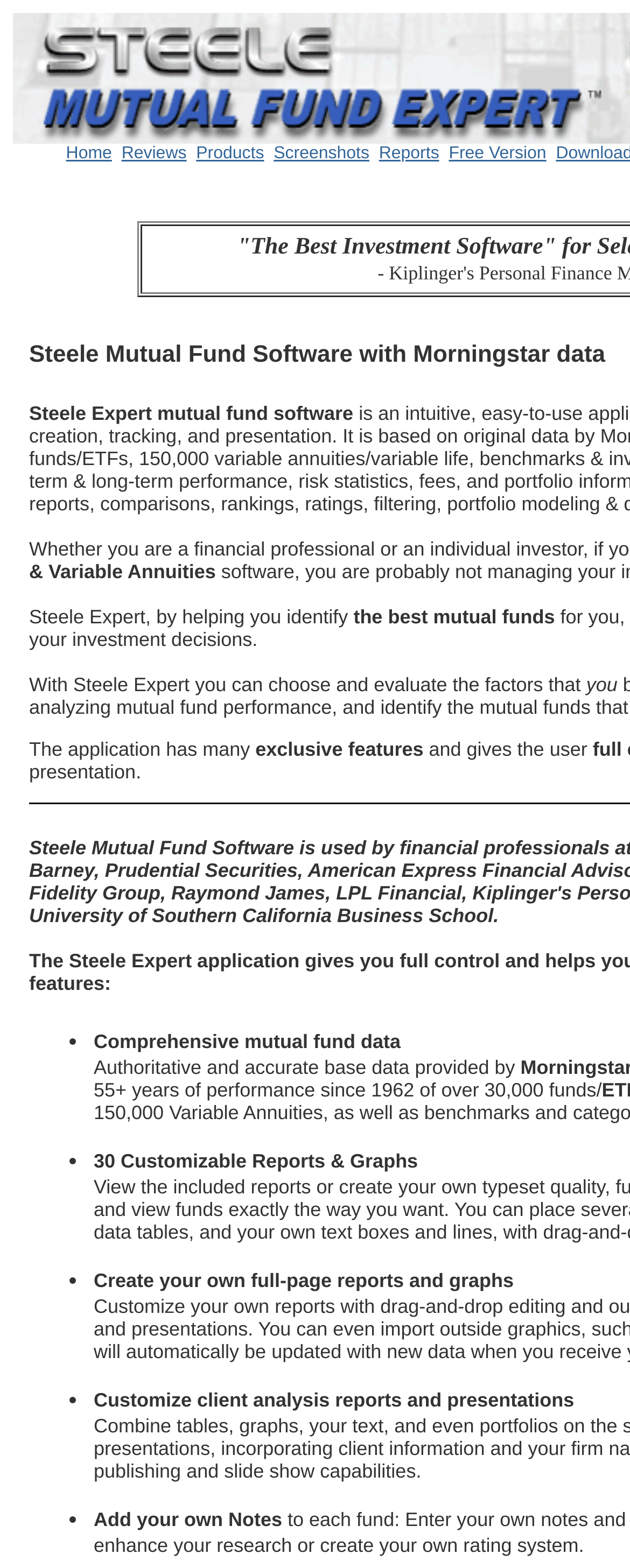What is a feature of Steele Expert's reports?
Using the information from the image, answer the question thoroughly.

The webpage highlights that Steele Expert's reports are customizable, allowing users to add their own notes and tailor the reports to their clients' needs.